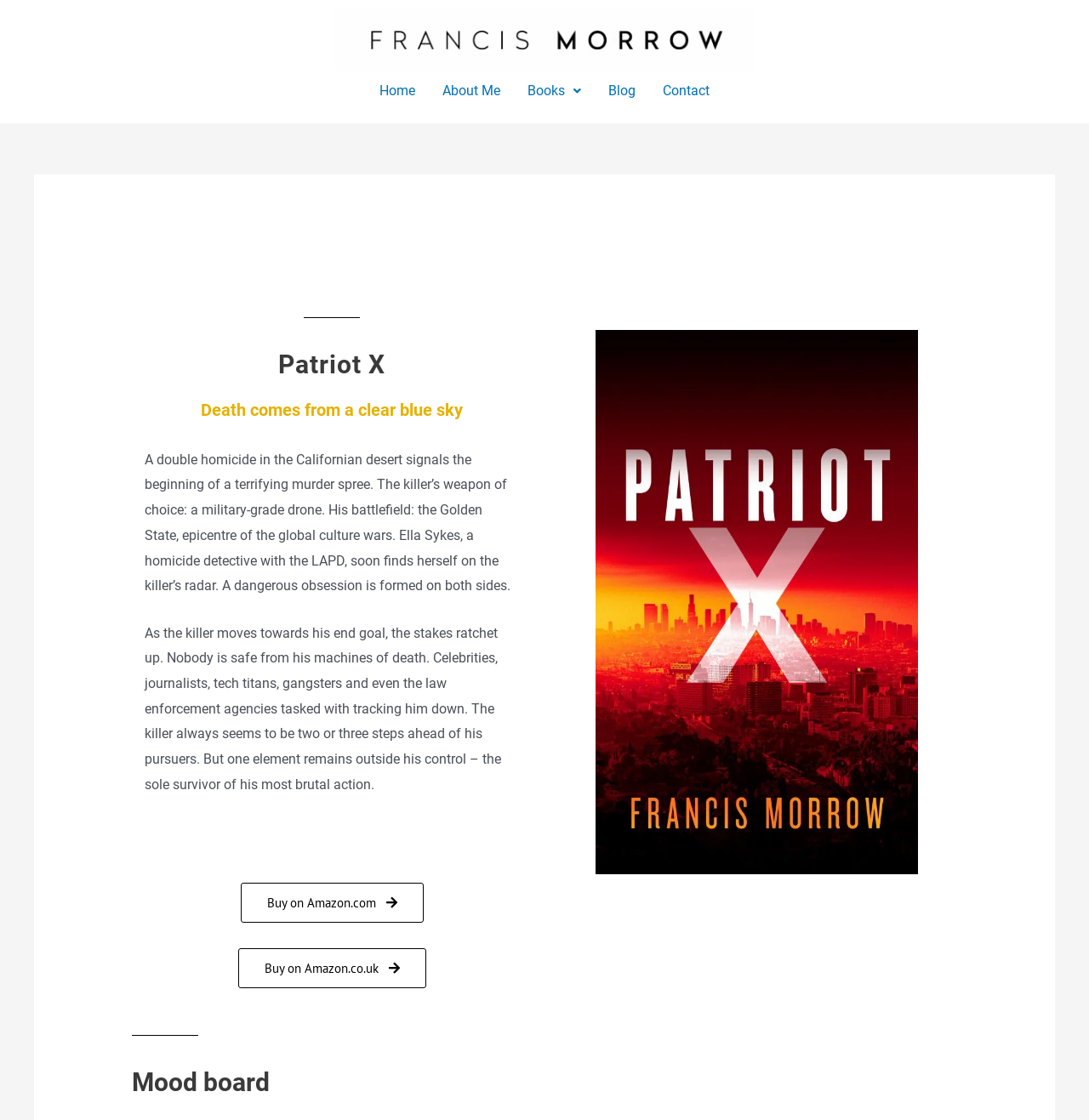For the given element description Home, determine the bounding box coordinates of the UI element. The coordinates should follow the format (top-left x, top-left y, bottom-right x, bottom-right y) and be within the range of 0 to 1.

[0.337, 0.068, 0.393, 0.095]